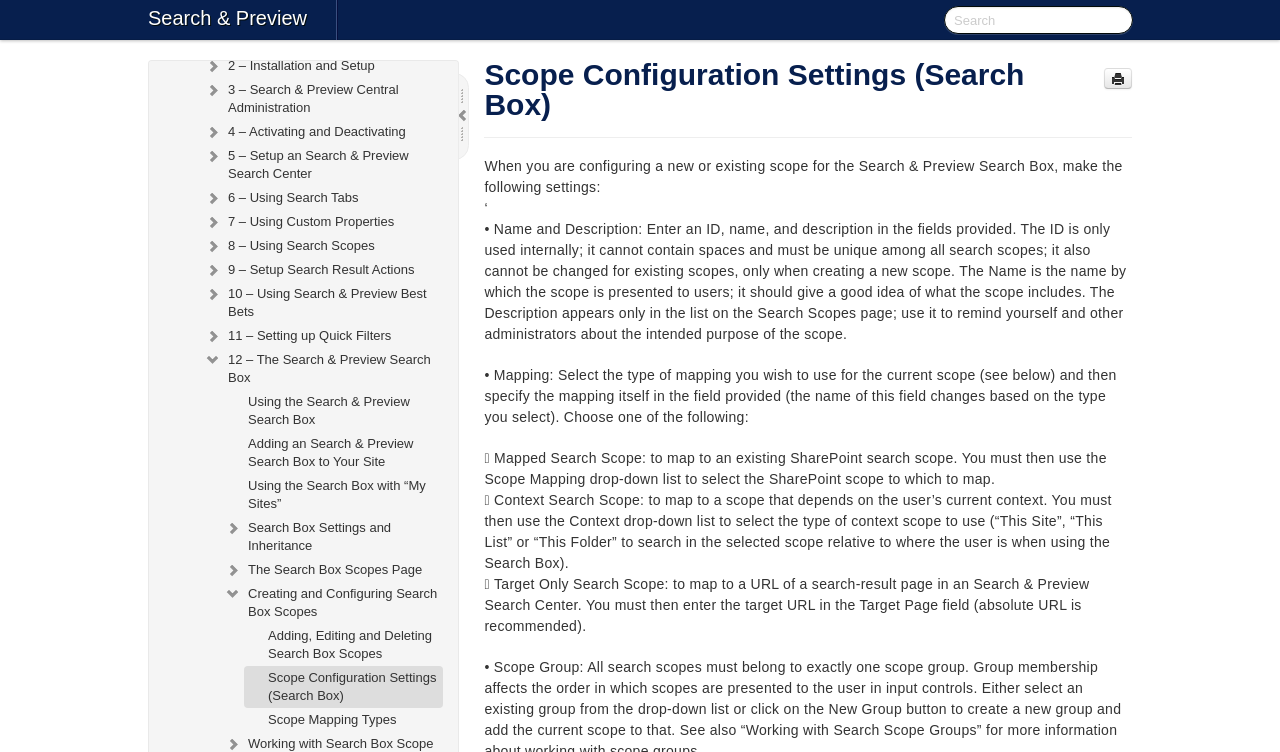What is the purpose of the Search & Preview Search Box?
Please utilize the information in the image to give a detailed response to the question.

Based on the webpage content, the Search & Preview Search Box is used to configure search scopes, which involves setting up search settings, mapping types, and other configurations to enable users to search for specific content.